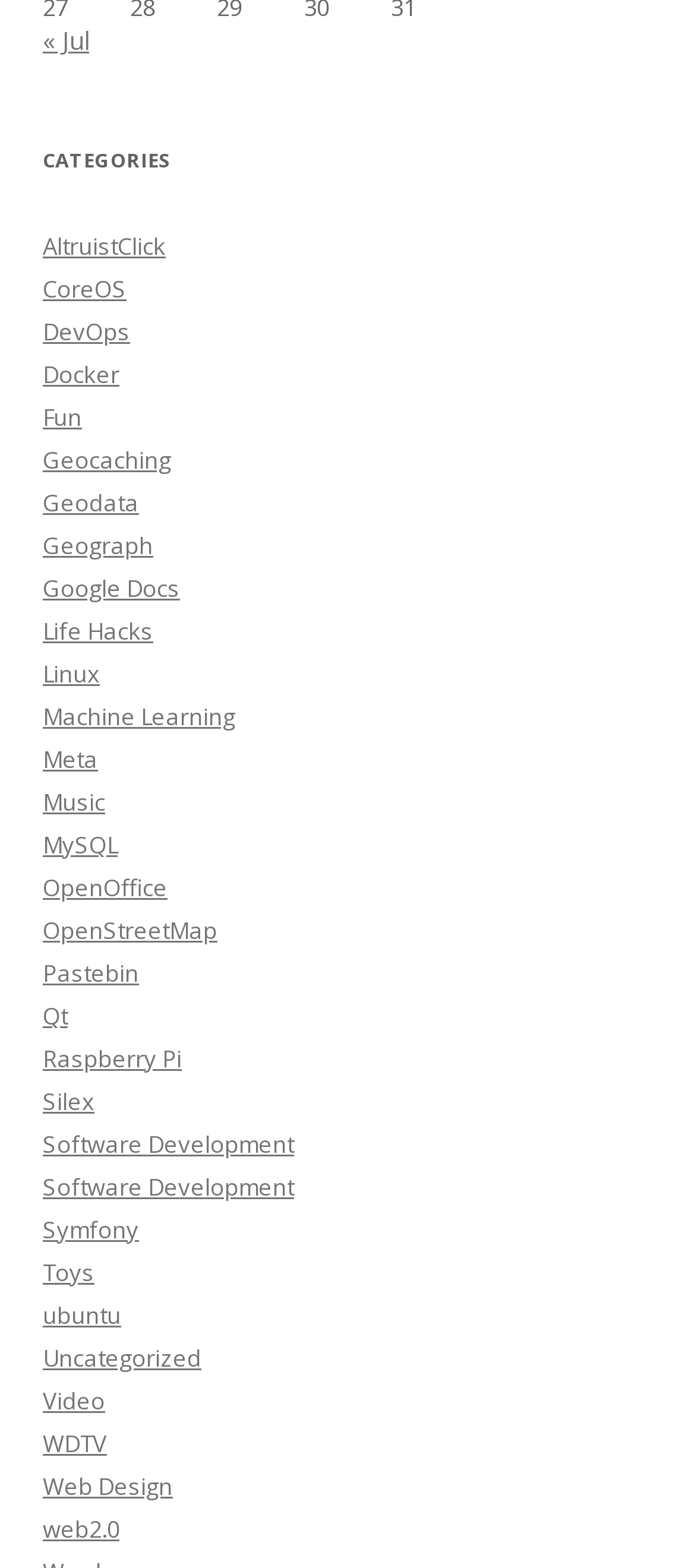Please specify the bounding box coordinates for the clickable region that will help you carry out the instruction: "explore Docker".

[0.062, 0.228, 0.172, 0.249]